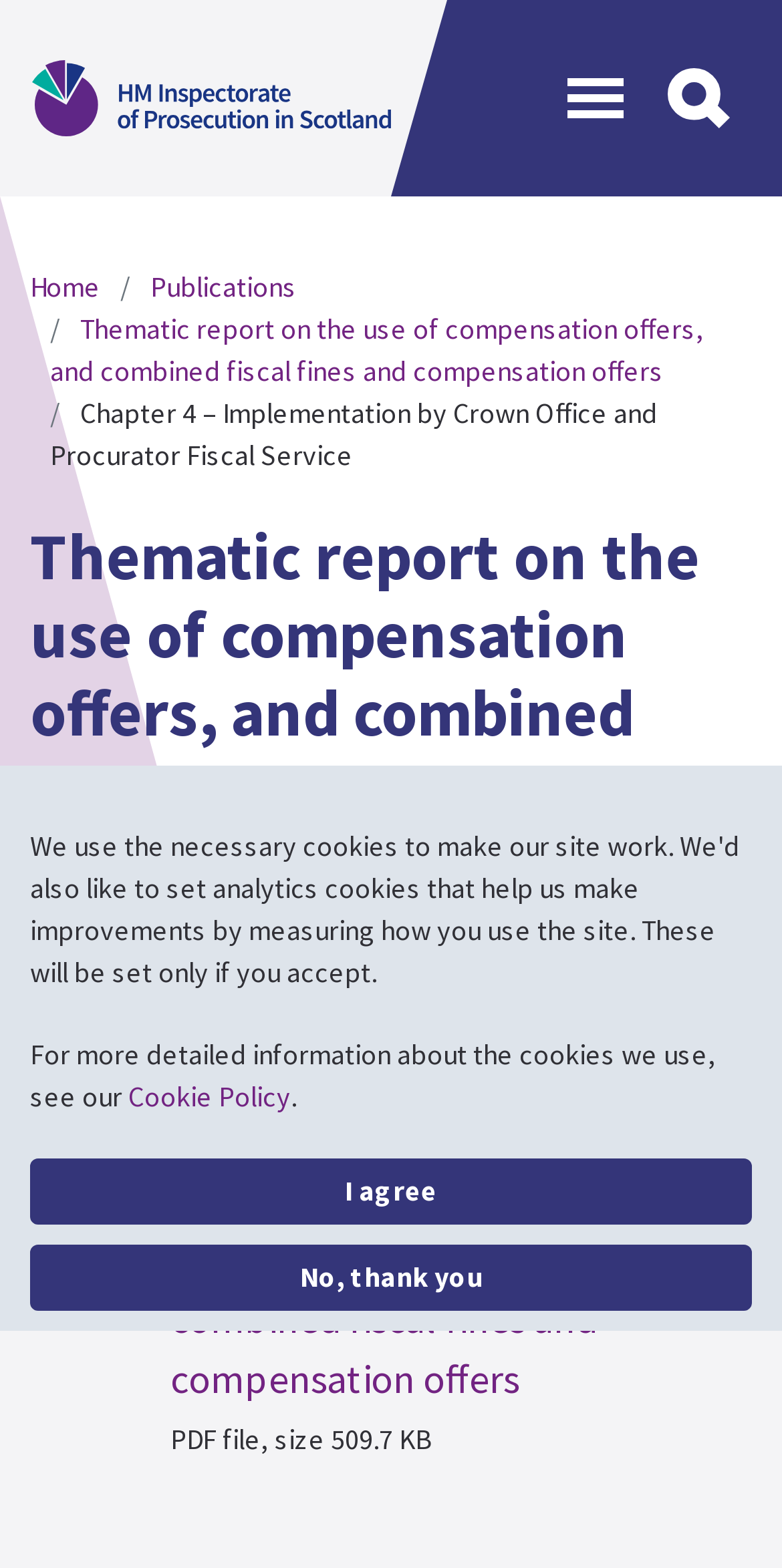Please answer the following question using a single word or phrase: What is the purpose of the 'Menu' button?

To open a menu